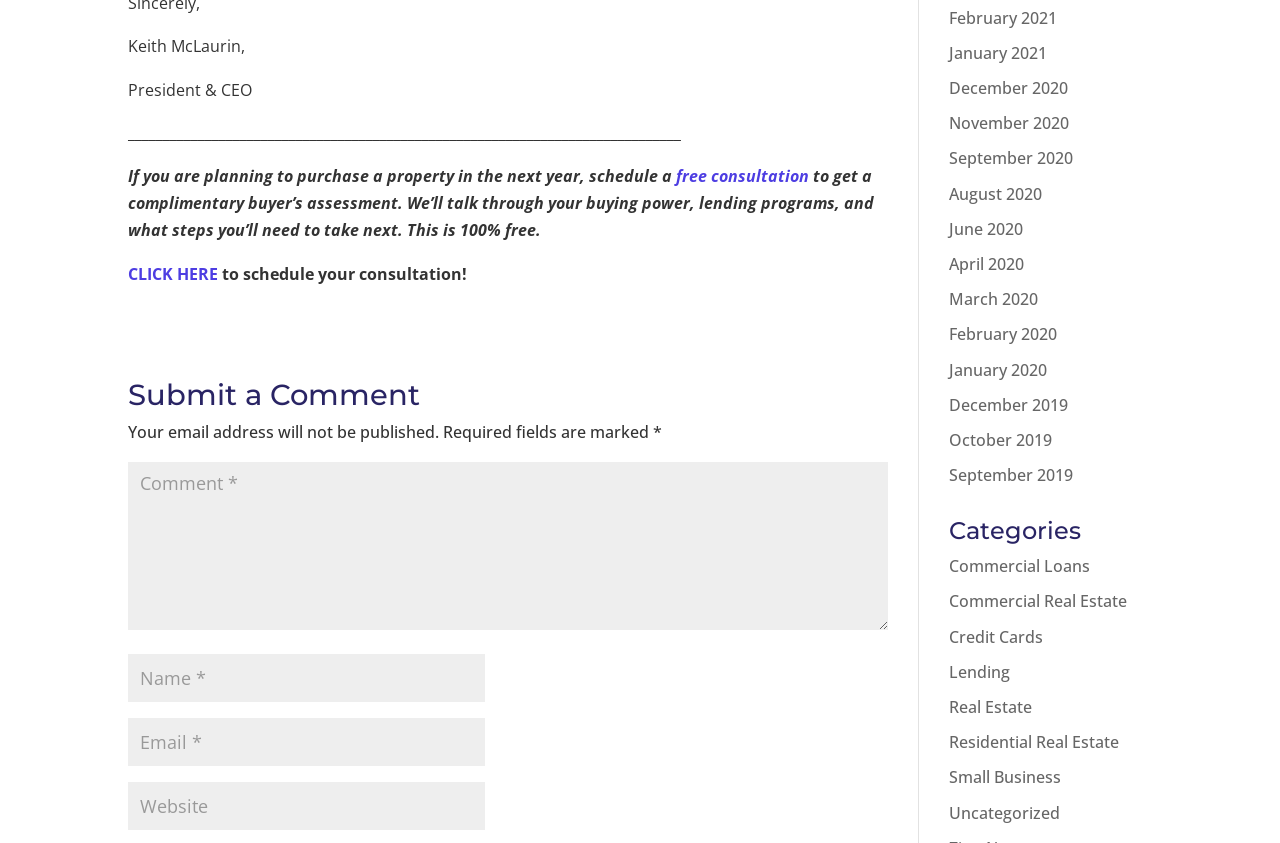How many months are listed as links?
Please use the visual content to give a single word or phrase answer.

15